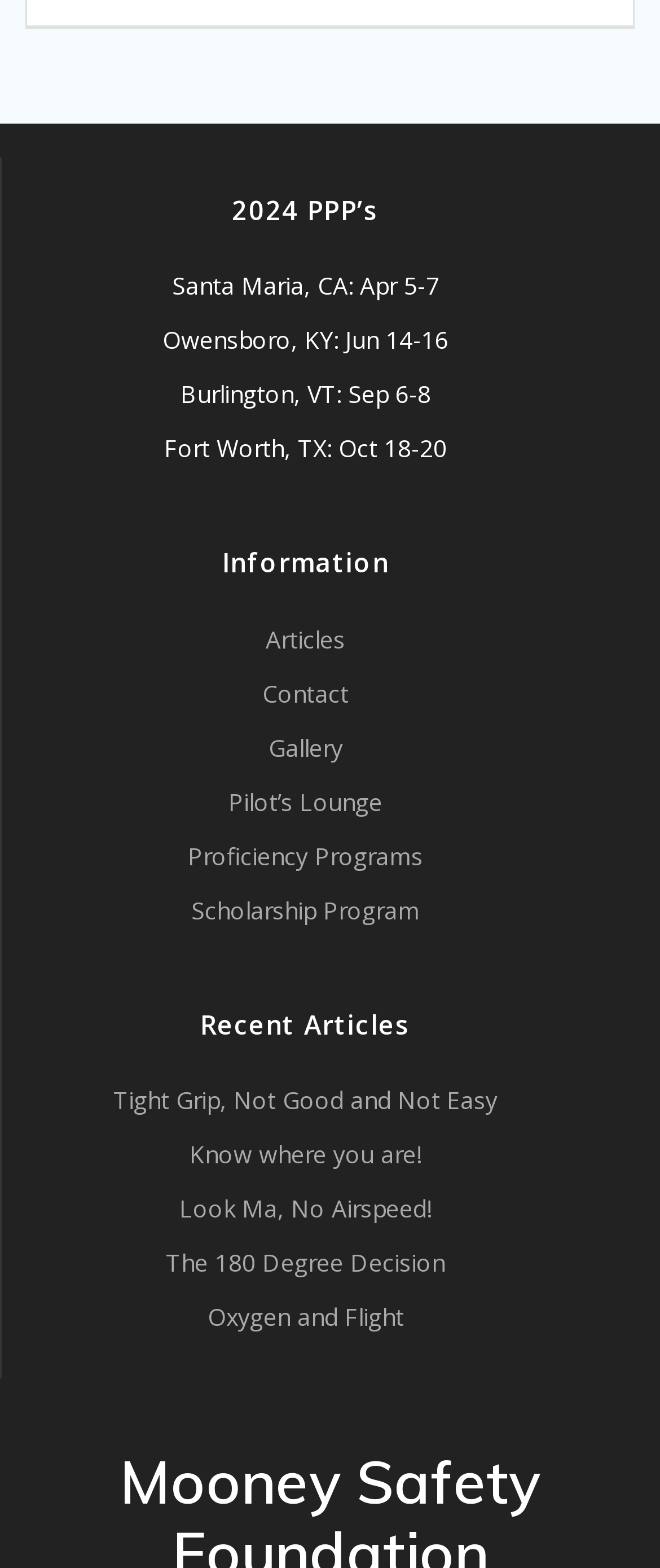What is the last article listed?
Please use the image to provide a one-word or short phrase answer.

Oxygen and Flight